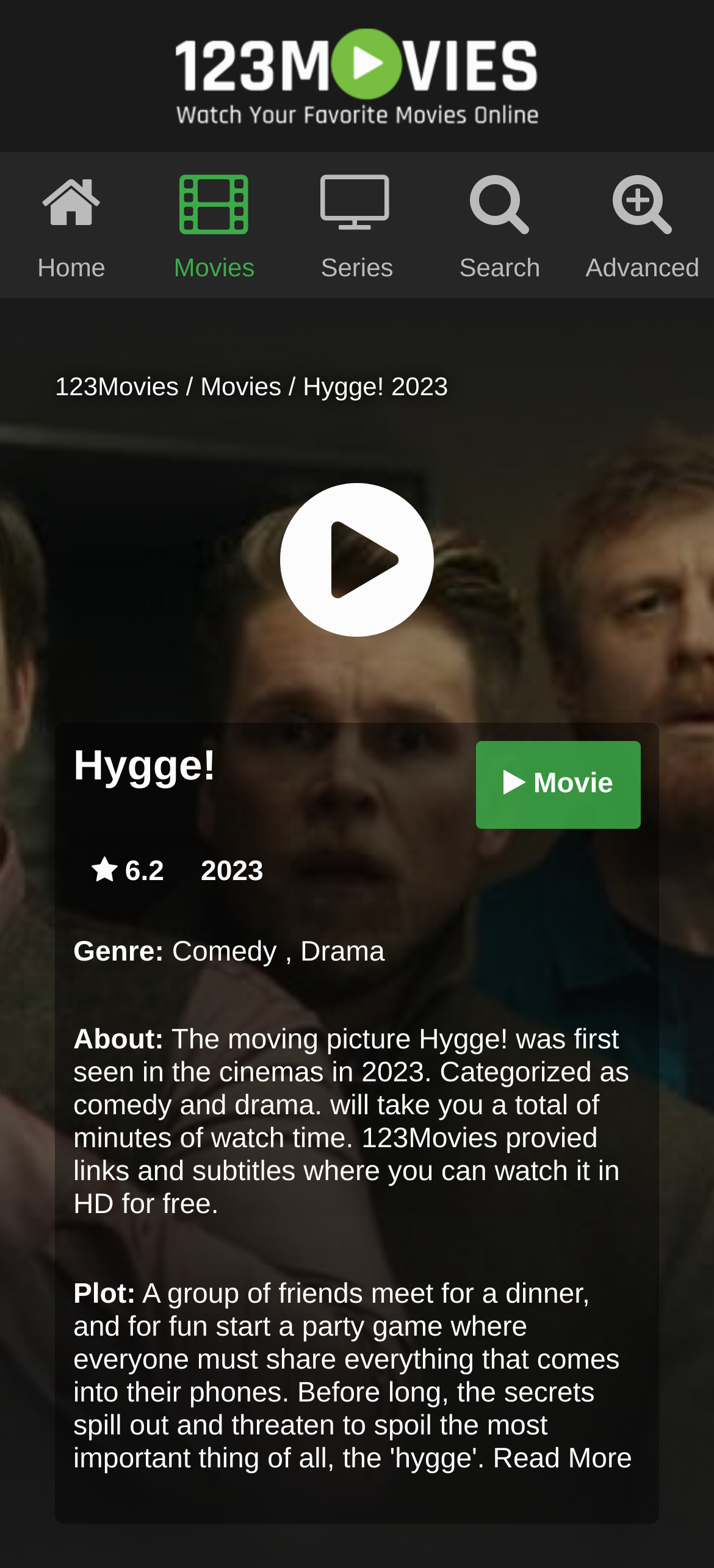Construct a comprehensive caption that outlines the webpage's structure and content.

The webpage is about the movie "Hygge! 2023" on the 123Movies platform. At the top left corner, there is a link to the 123Movies homepage. Next to it, there are two static text elements, "Search" and "Advanced", which are likely part of a search bar. 

Below the search bar, there is a navigation menu with links to "123Movies", a separator slash, "Movies", and the title of the movie "Hygge! 2023". 

The main content of the webpage is divided into sections. The first section has a heading "Hygge!" and displays the movie's rating, "6.2", and release date, "2023". 

Below the rating and release date, there are sections for "Genre:", which lists "Comedy, Drama", and "About:", which provides a brief summary of the movie. The summary mentions that the movie is a comedy and drama, and provides information about its runtime and availability to watch for free in HD with subtitles on 123Movies.

Further down, there is a "Plot:" section, but its content is not fully displayed. Instead, there is a "Read More" link at the bottom right corner of the webpage, suggesting that the full plot summary can be accessed by clicking on it.